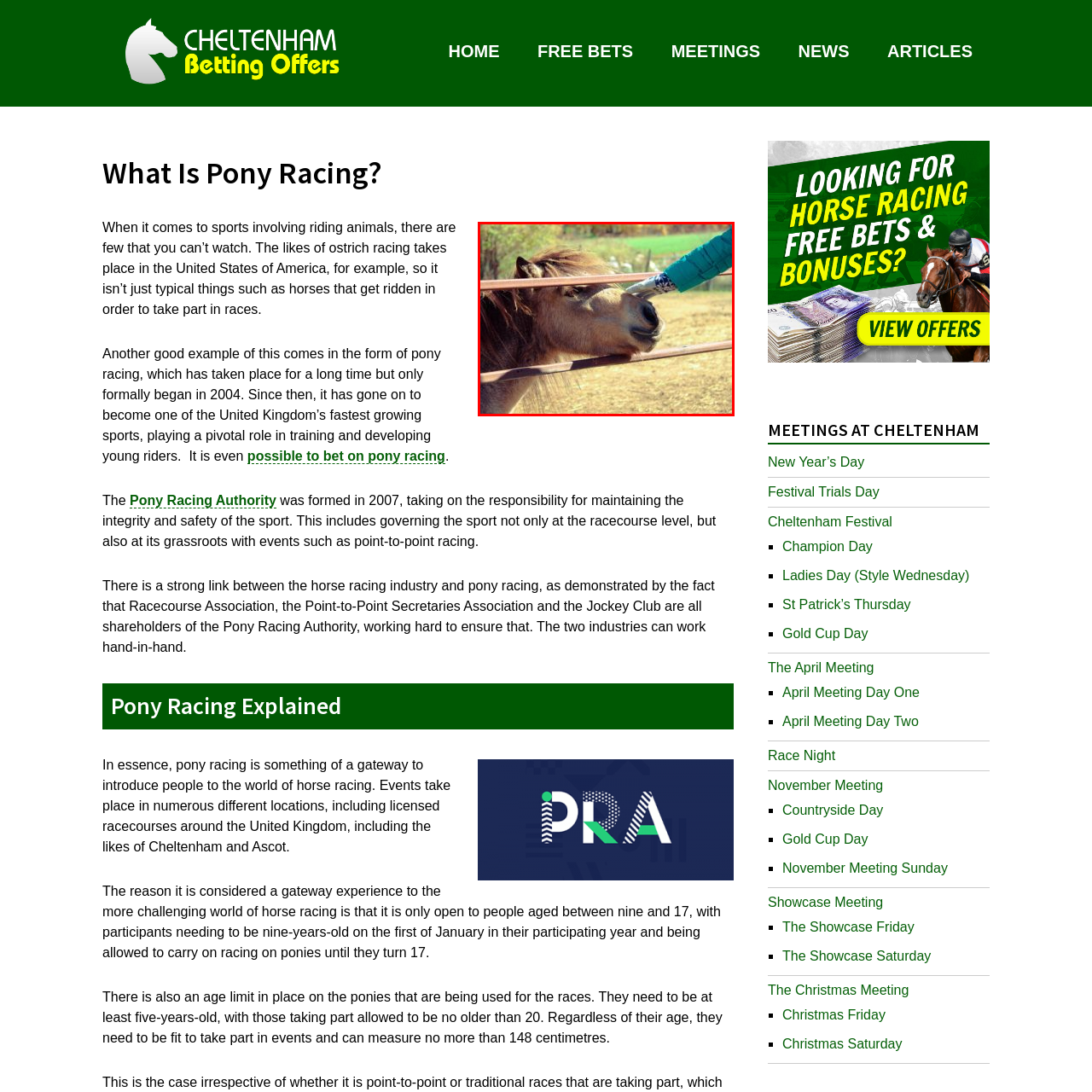What is the purpose of the hand in the image?
Direct your attention to the image marked by the red bounding box and answer the question with a single word or phrase.

To offer comfort and affection